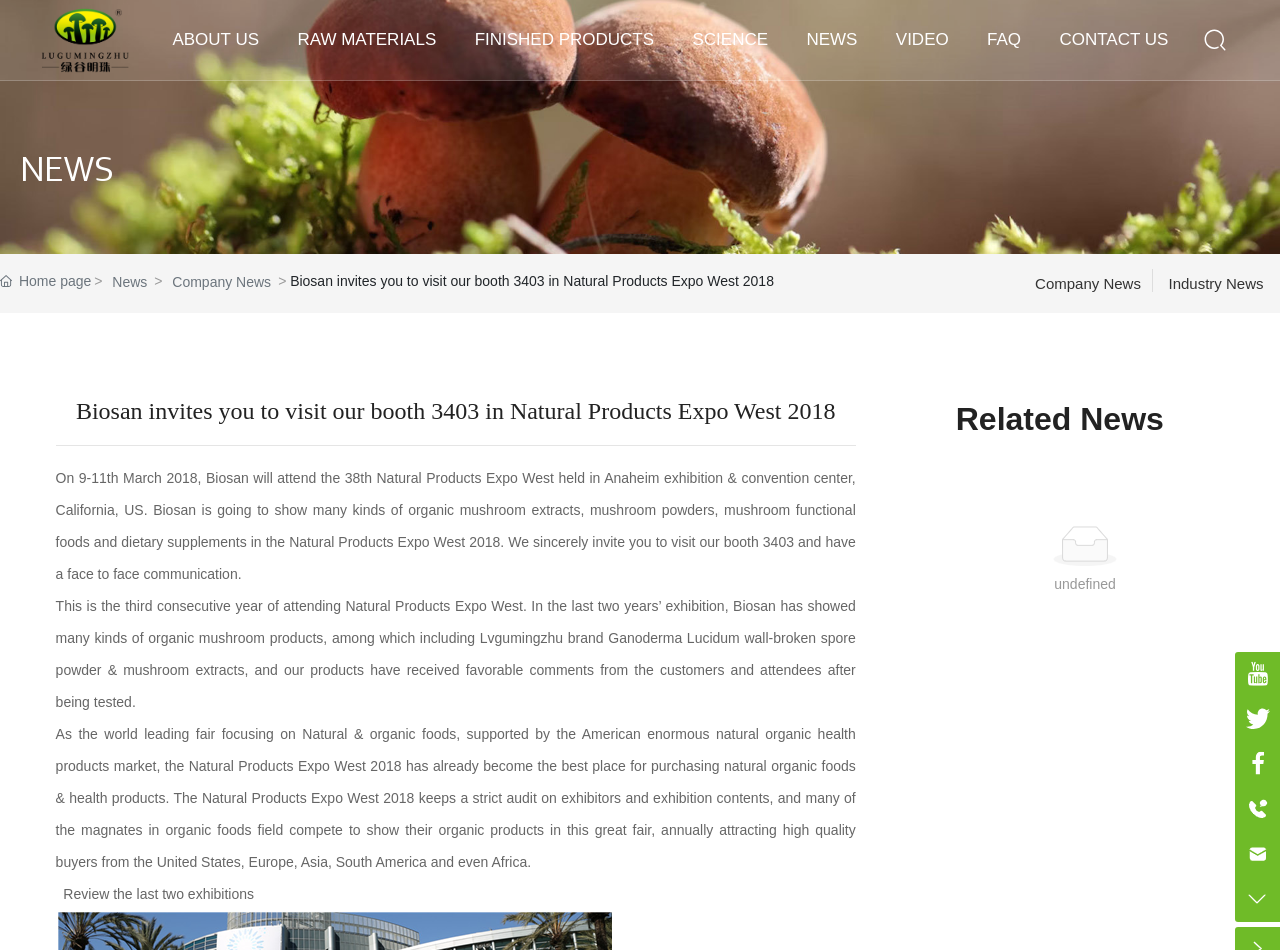Bounding box coordinates are given in the format (top-left x, top-left y, bottom-right x, bottom-right y). All values should be floating point numbers between 0 and 1. Provide the bounding box coordinate for the UI element described as: biosan.biosan.9

[0.802, 0.829, 0.933, 0.857]